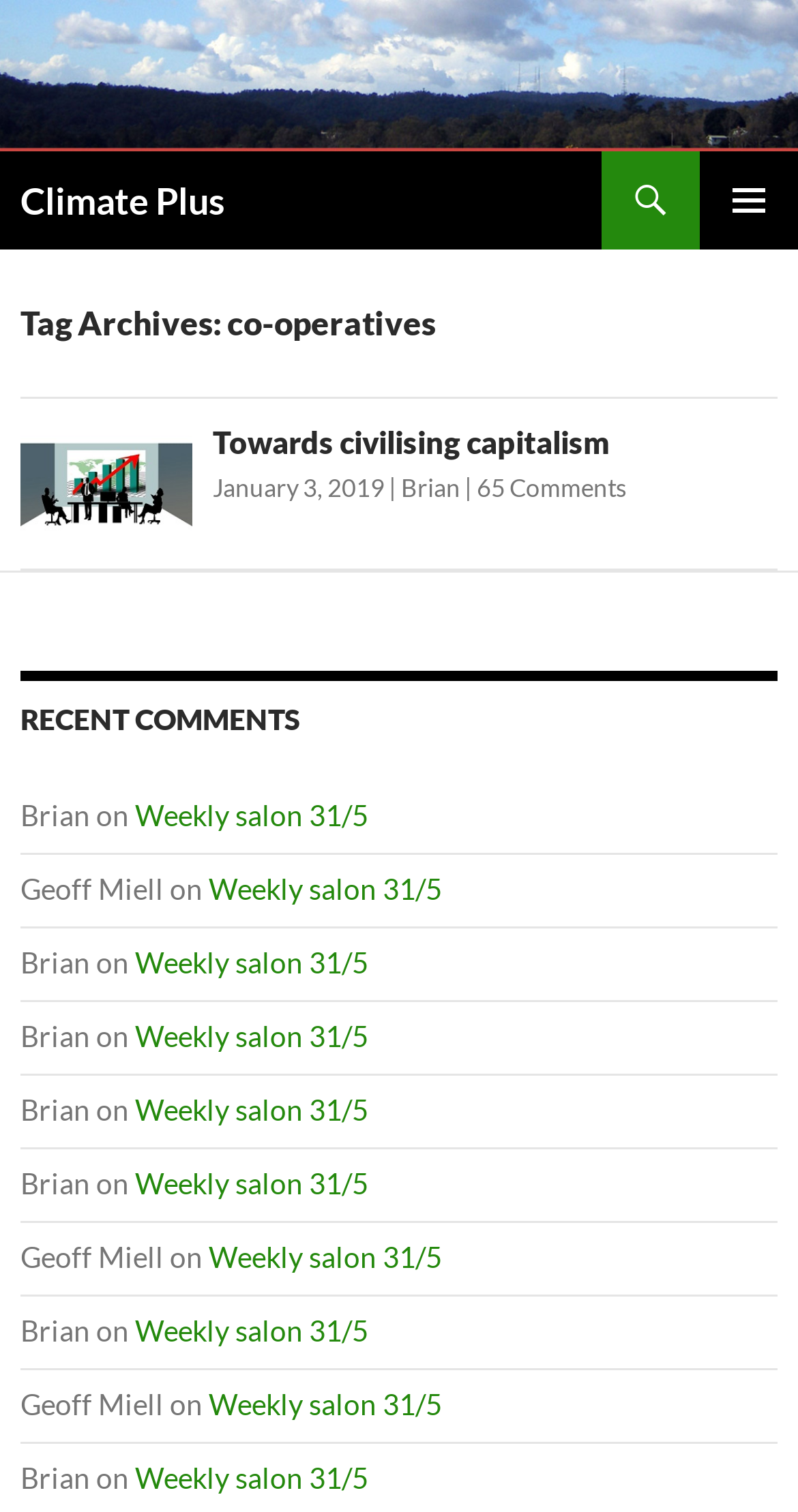Using the given element description, provide the bounding box coordinates (top-left x, top-left y, bottom-right x, bottom-right y) for the corresponding UI element in the screenshot: Primary Menu

[0.877, 0.1, 1.0, 0.165]